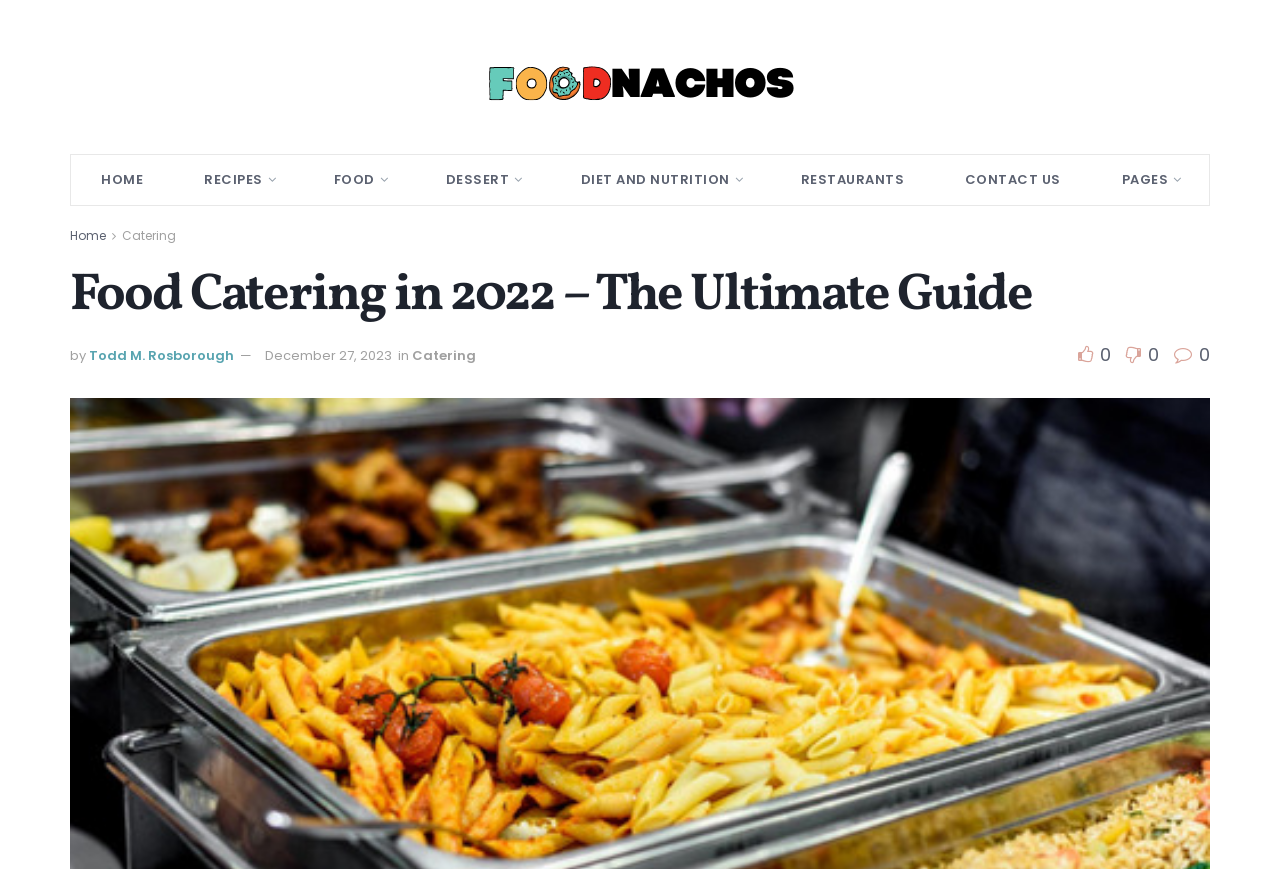Using the given description, provide the bounding box coordinates formatted as (top-left x, top-left y, bottom-right x, bottom-right y), with all values being floating point numbers between 0 and 1. Description: alt="Food Nachos"

[0.375, 0.037, 0.625, 0.14]